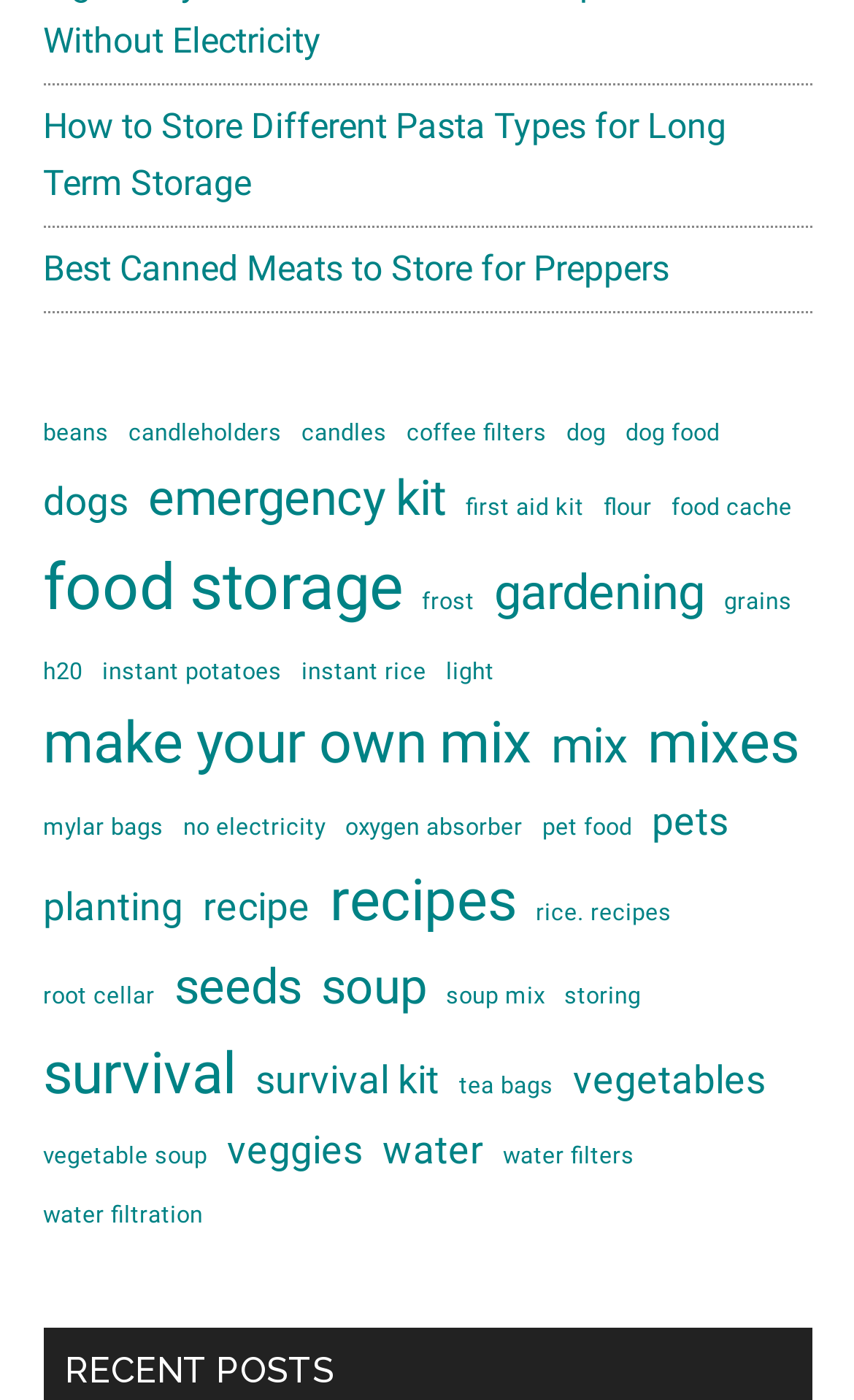How many links are related to food storage on this webpage?
Look at the image and answer the question using a single word or phrase.

6